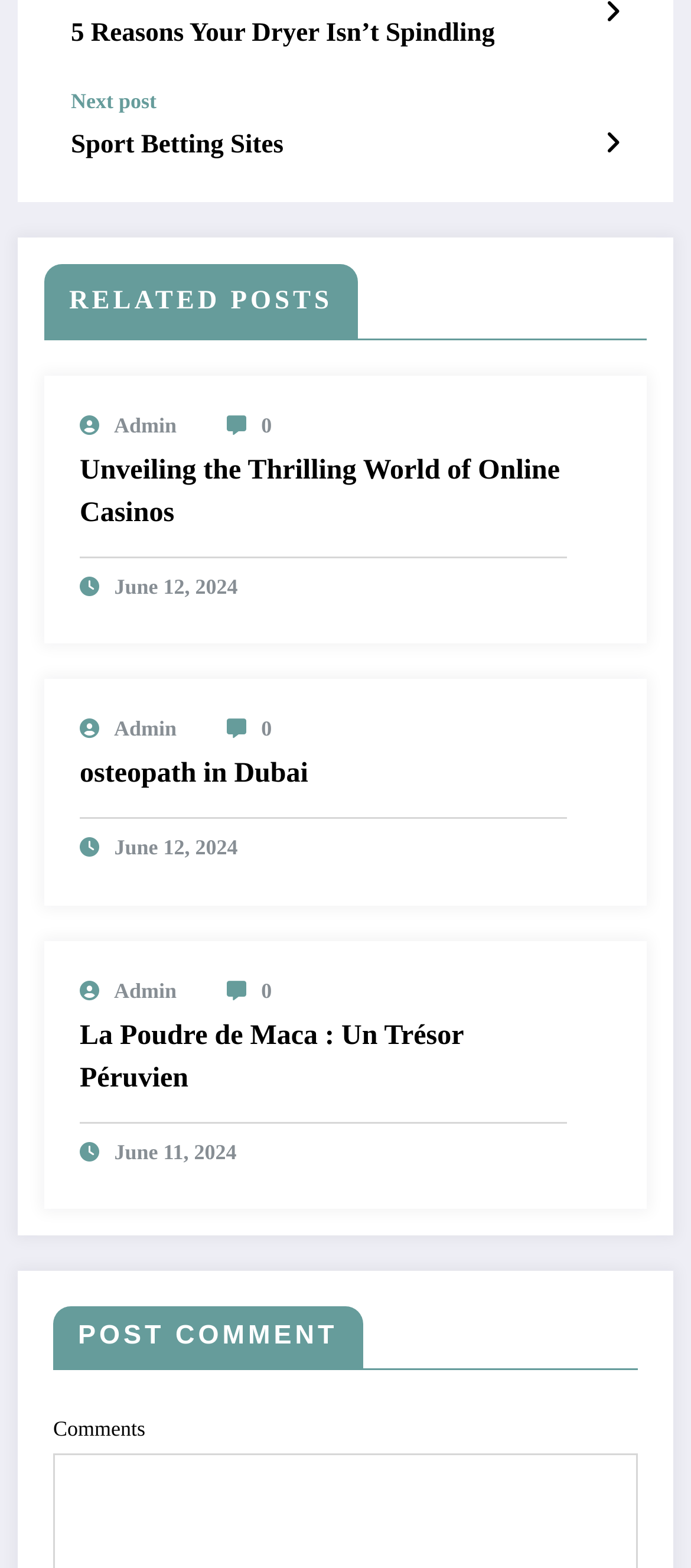Using the description "June 12, 2024", predict the bounding box of the relevant HTML element.

[0.165, 0.531, 0.344, 0.546]